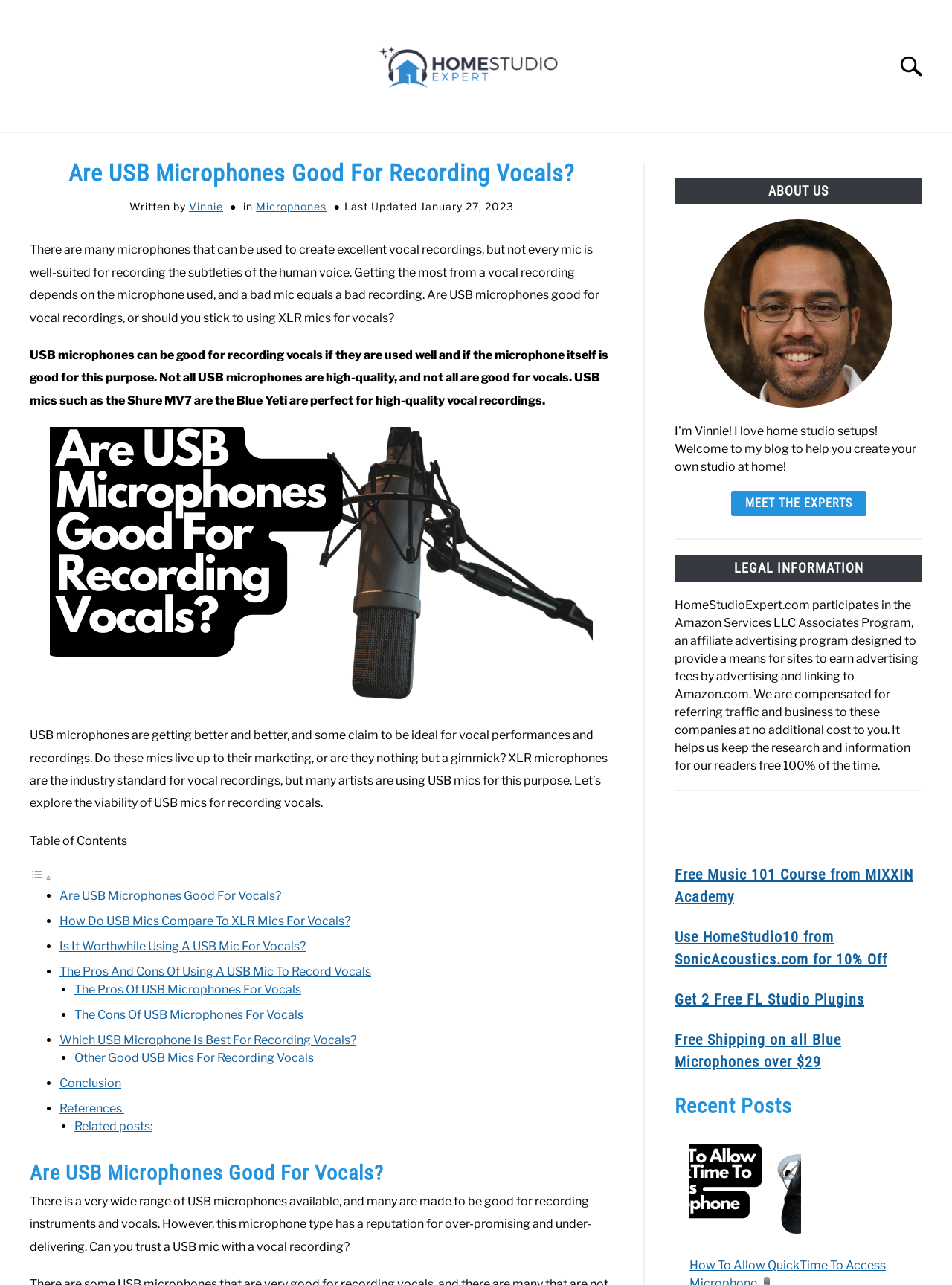Find the bounding box coordinates of the clickable region needed to perform the following instruction: "Read the article 'Are USB Microphones Good For Recording Vocals?'". The coordinates should be provided as four float numbers between 0 and 1, i.e., [left, top, right, bottom].

[0.031, 0.124, 0.645, 0.146]